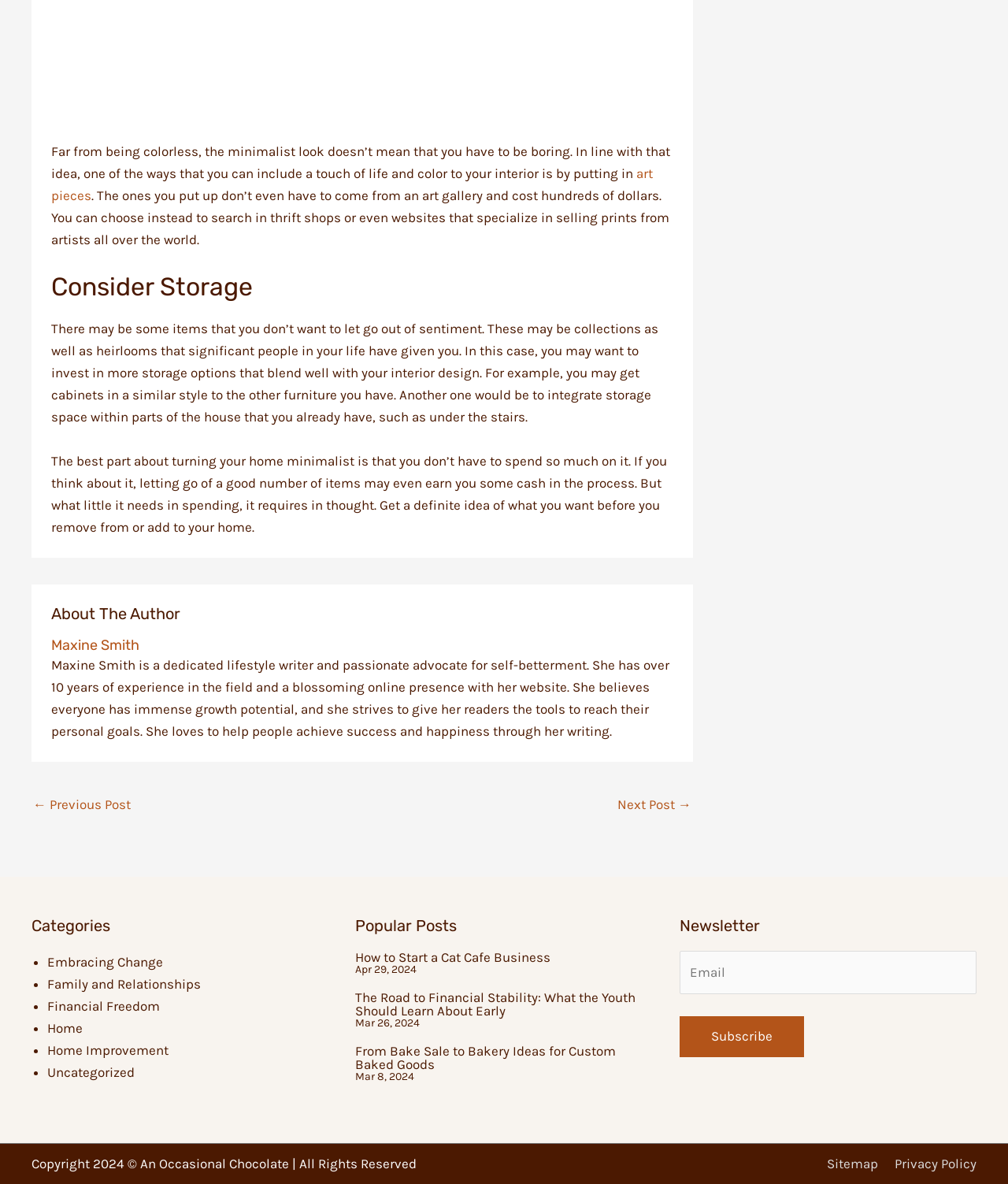Pinpoint the bounding box coordinates for the area that should be clicked to perform the following instruction: "Subscribe to the newsletter".

[0.674, 0.859, 0.797, 0.893]